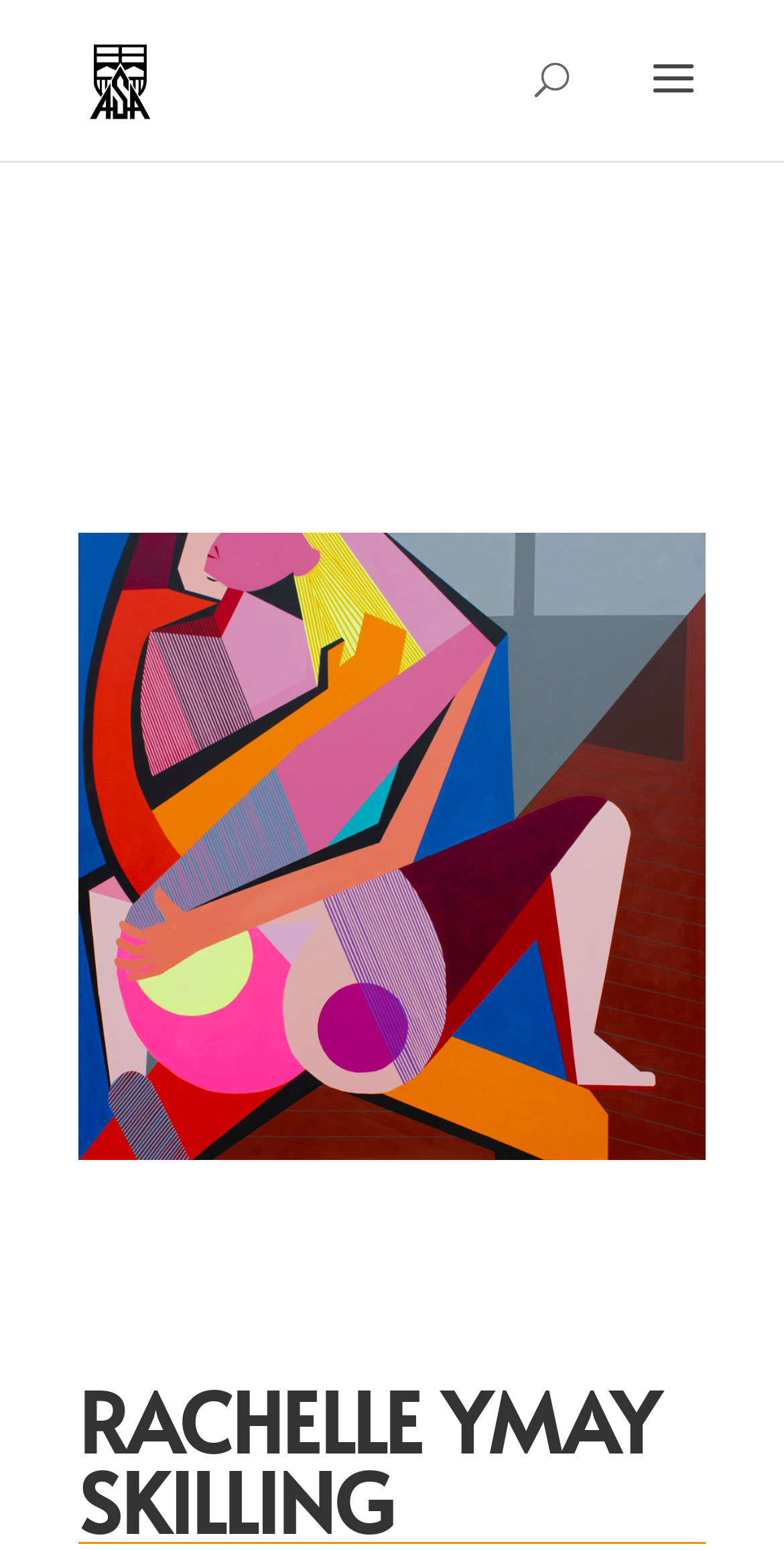Please answer the following question using a single word or phrase: 
What is the layout of the webpage?

Header and content section